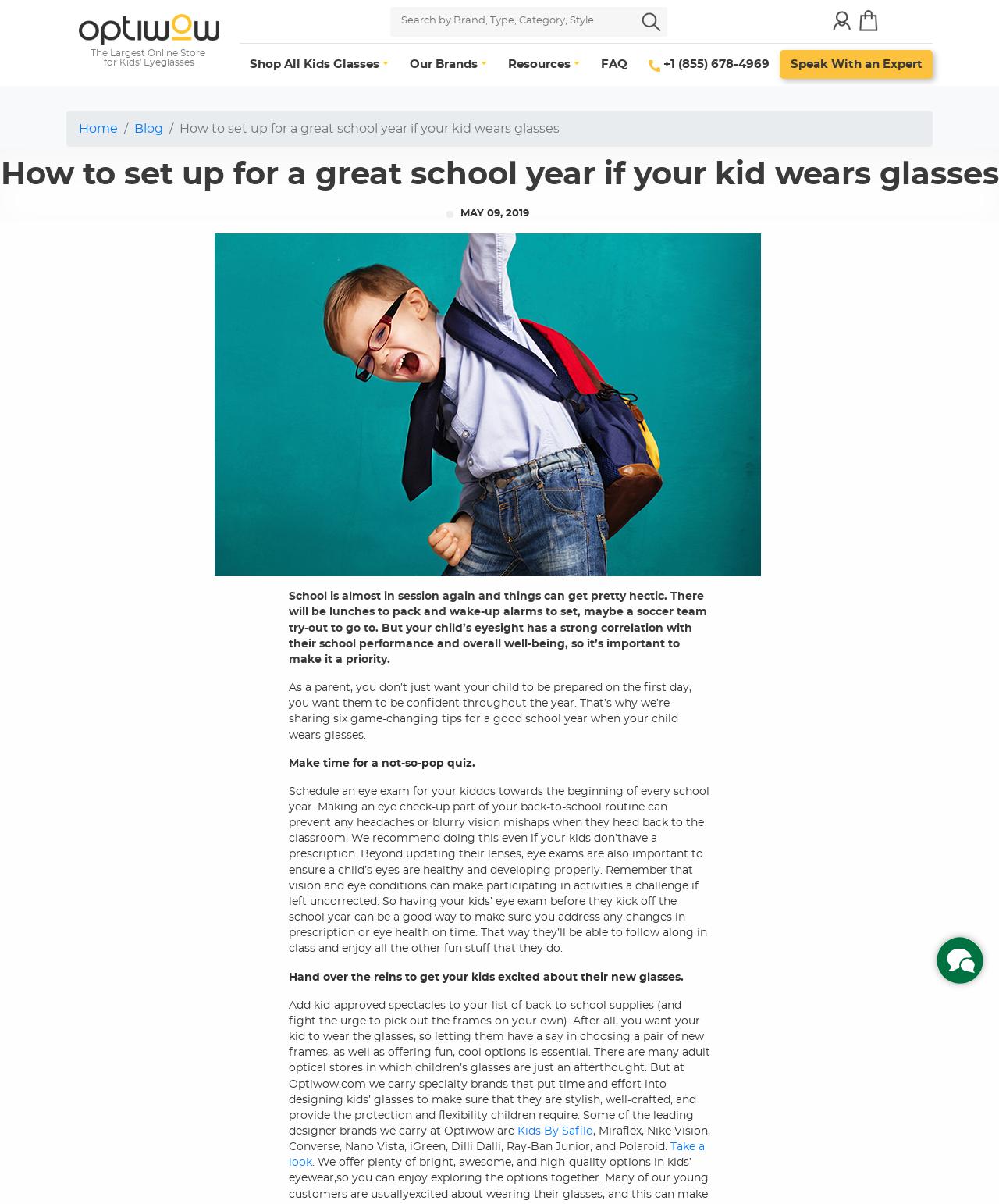Respond to the question below with a concise word or phrase:
Is there an image on the webpage with the text 'How to set up for a great school year if your kid wears glasses'?

Yes